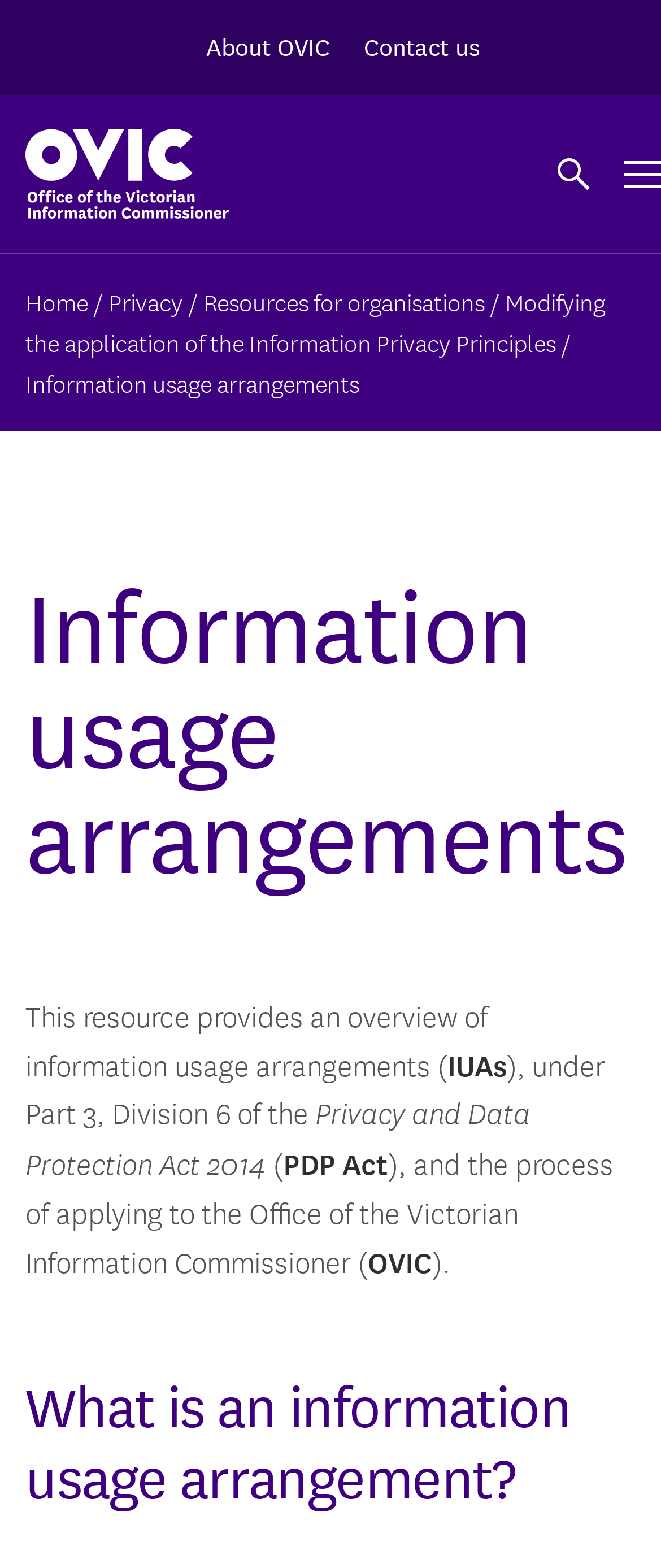Please study the image and answer the question comprehensively:
What act is mentioned in the webpage?

I found the answer by looking at the static text elements that mention the 'Privacy and Data Protection Act 2014', which is a specific act mentioned in the webpage.